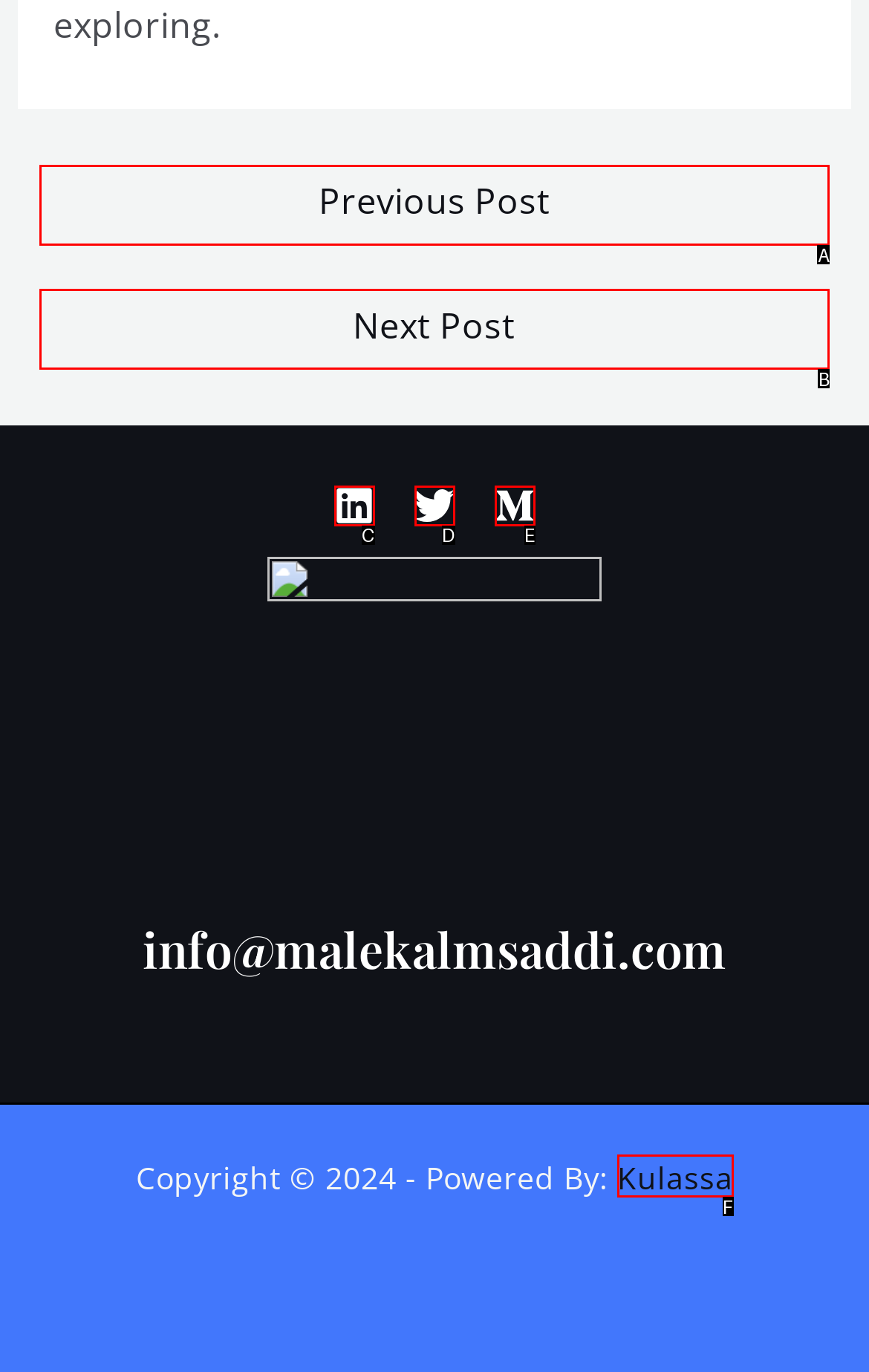Given the description: aria-label="Medium", identify the corresponding option. Answer with the letter of the appropriate option directly.

E